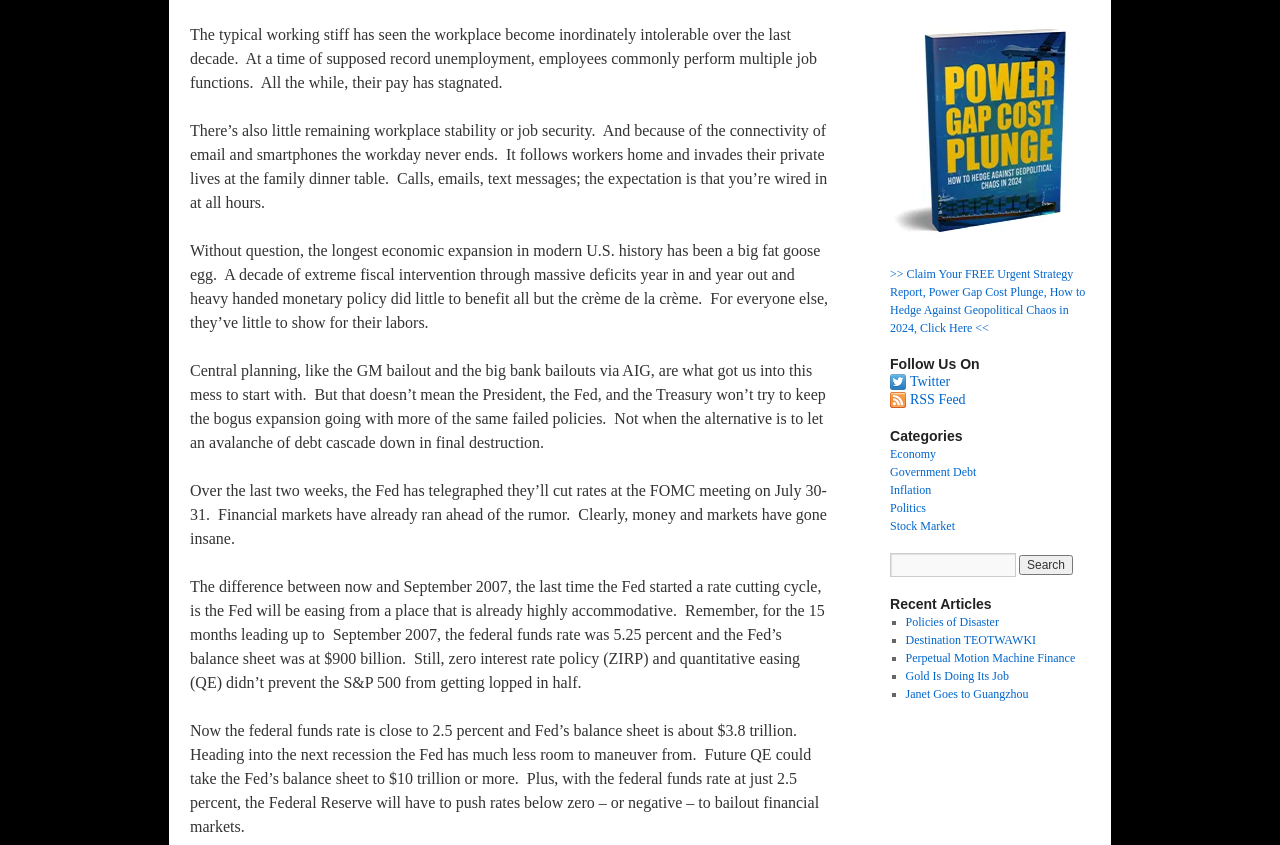Find the bounding box coordinates of the clickable element required to execute the following instruction: "Follow on Twitter". Provide the coordinates as four float numbers between 0 and 1, i.e., [left, top, right, bottom].

[0.711, 0.442, 0.742, 0.46]